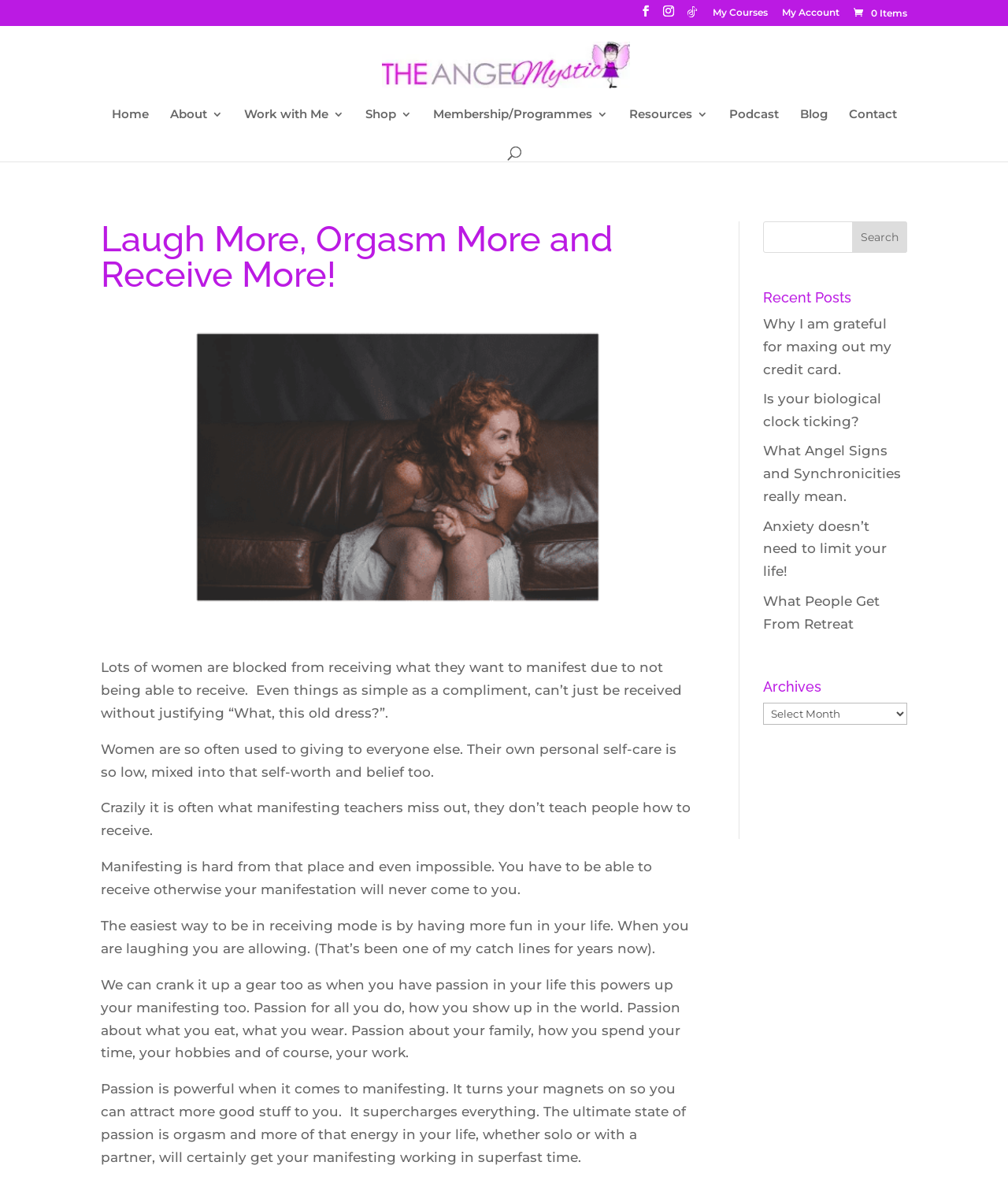Identify and provide the title of the webpage.

Laugh More, Orgasm More and Receive More!